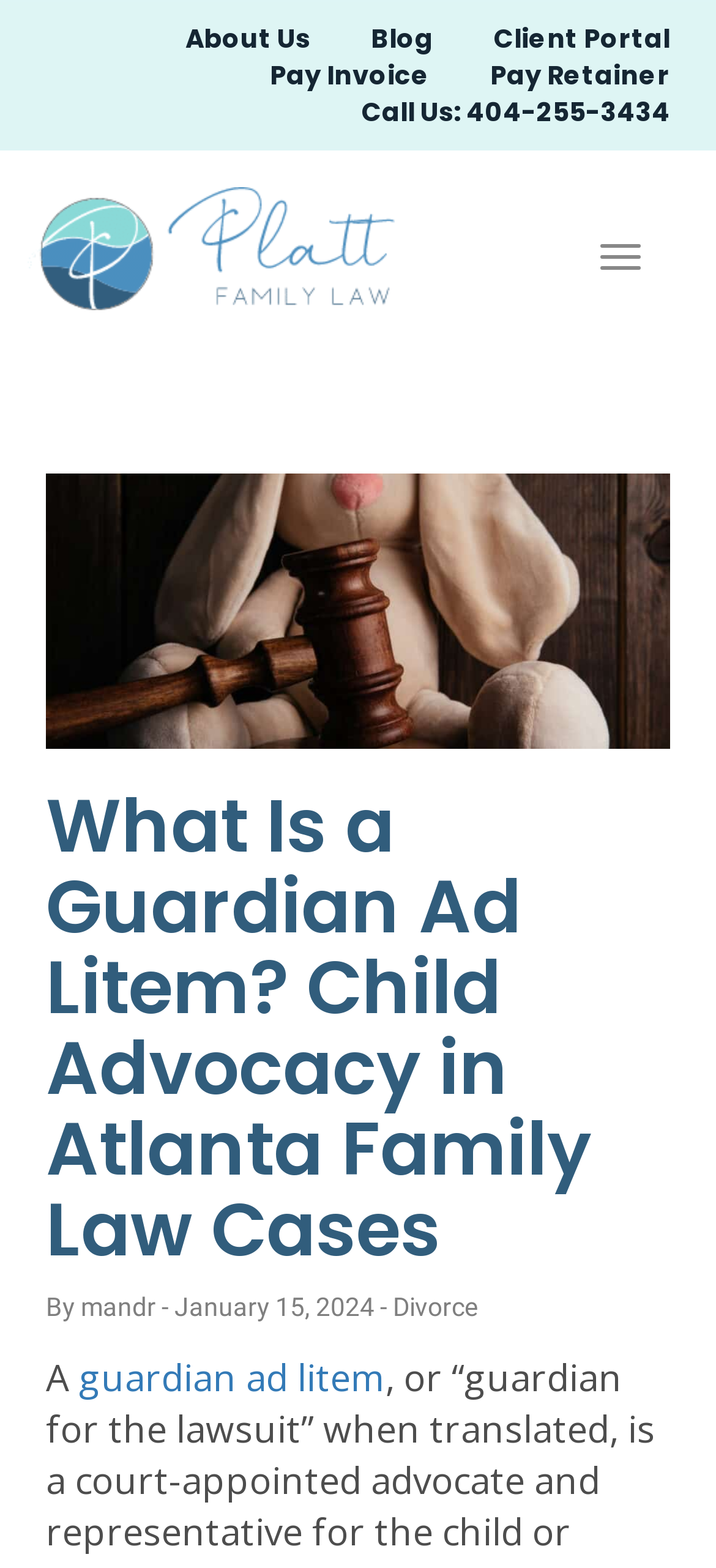Predict the bounding box coordinates of the area that should be clicked to accomplish the following instruction: "Click the 'Family Law Firm Roswell GA' link". The bounding box coordinates should consist of four float numbers between 0 and 1, i.e., [left, top, right, bottom].

[0.038, 0.148, 0.551, 0.167]